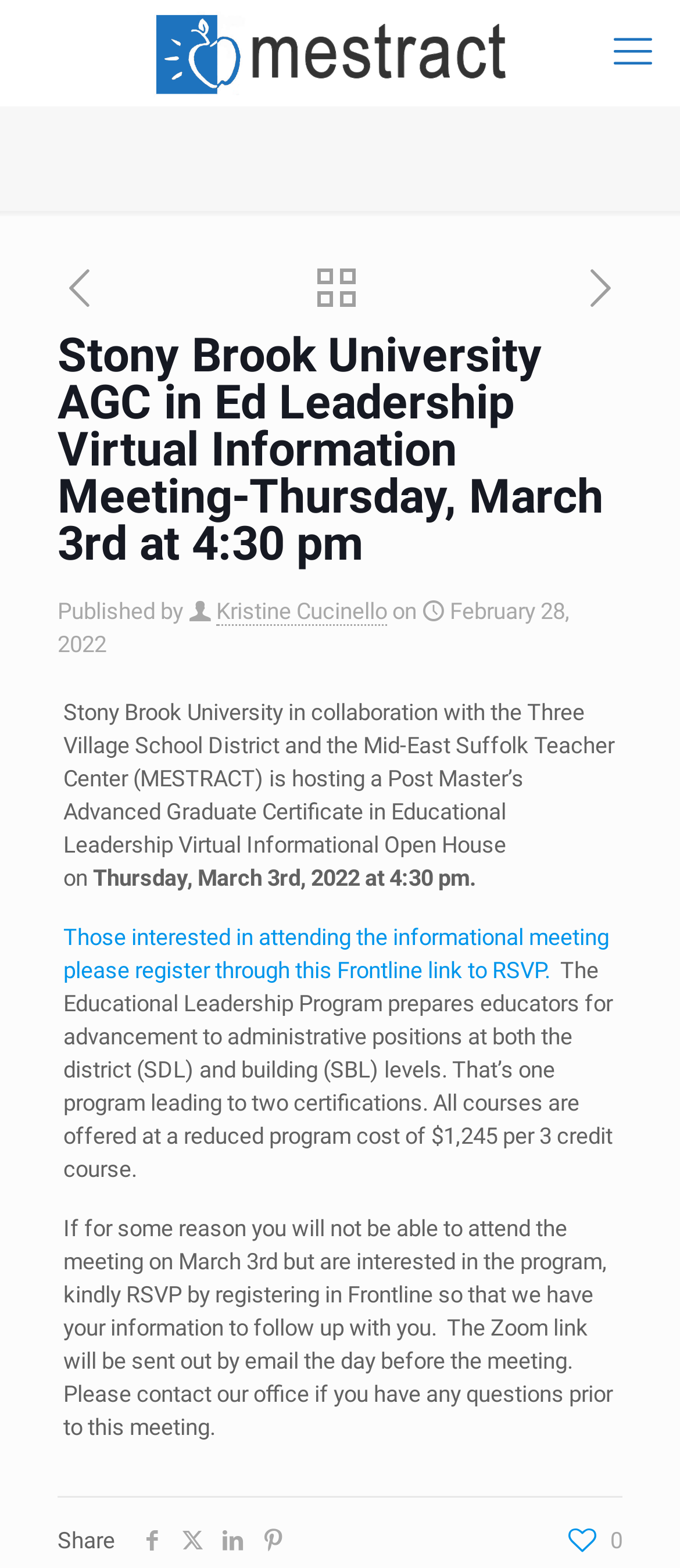Identify the bounding box for the element characterized by the following description: "aria-label="pinterest icon"".

[0.372, 0.974, 0.431, 0.991]